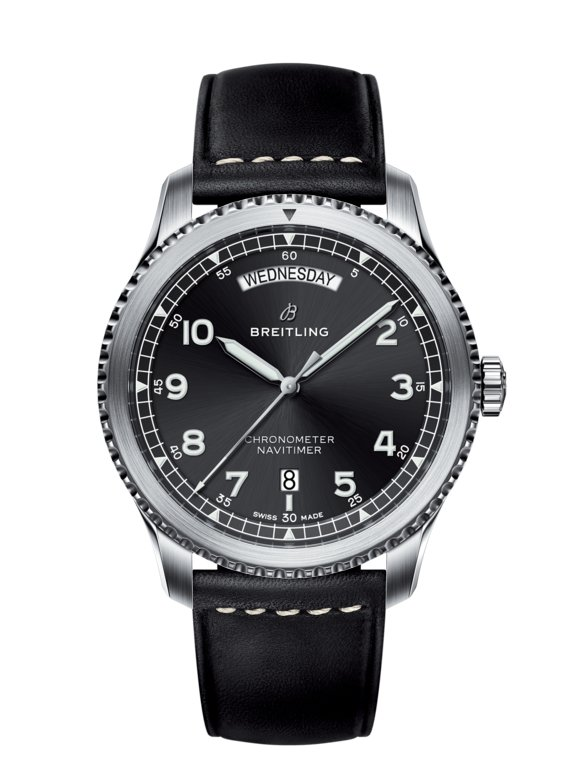What is the material of the watch strap?
Use the information from the image to give a detailed answer to the question.

The caption describes the watch as being equipped with a 'luxurious black leather strap featuring contrasting stitching', which indicates that the material of the watch strap is black leather.